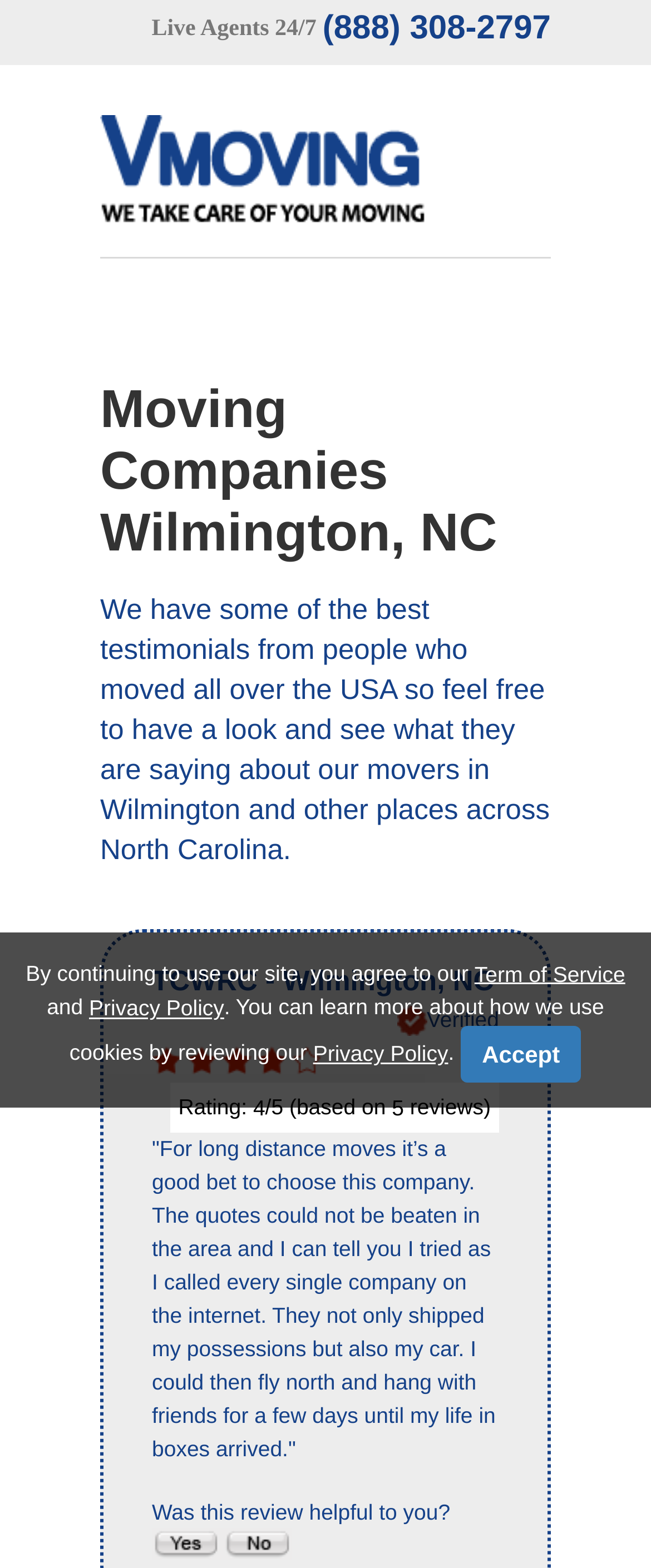Is there a review from a satisfied customer on the webpage?
Refer to the image and give a detailed answer to the query.

I found a review from a satisfied customer by looking at the static text element with the content of a review, which is located near the 'Verified Review' image, indicating that the webpage has a review from a satisfied customer.